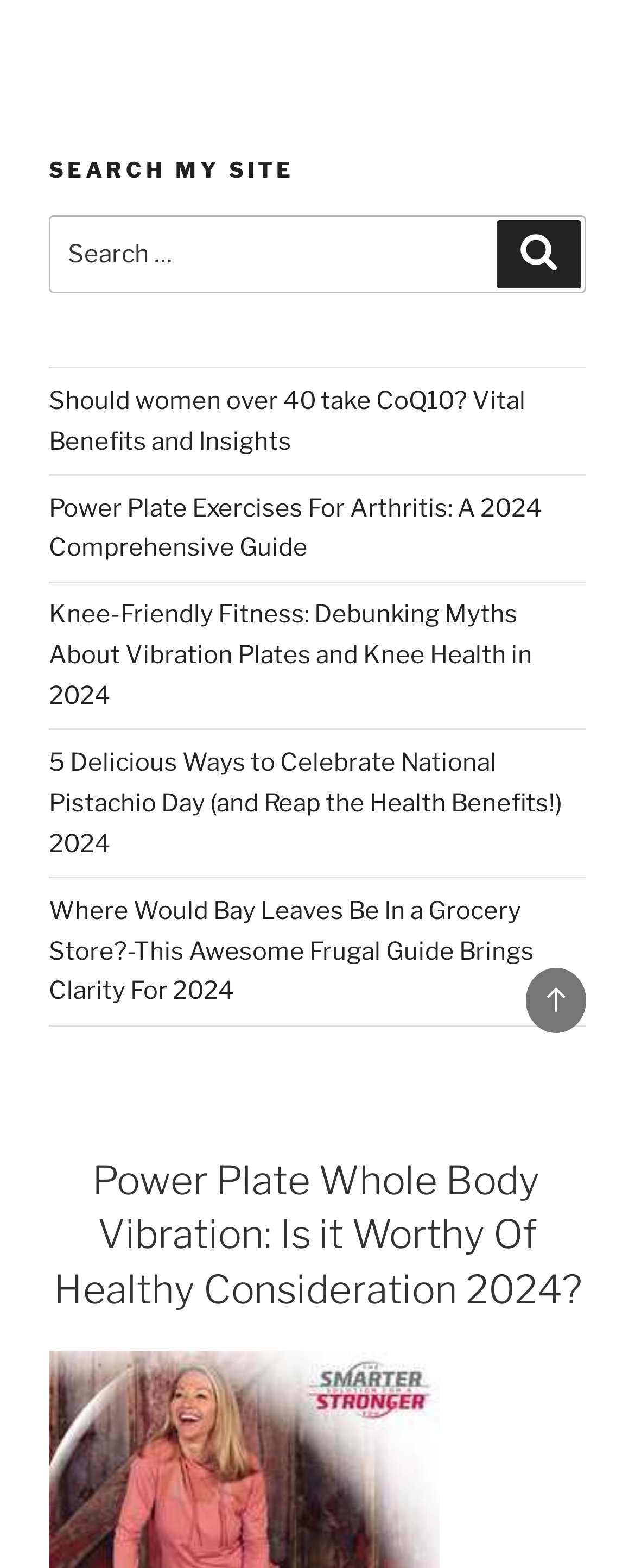Identify the bounding box coordinates of the area you need to click to perform the following instruction: "Read the article about Power Plate Whole Body Vibration".

[0.085, 0.737, 0.915, 0.837]